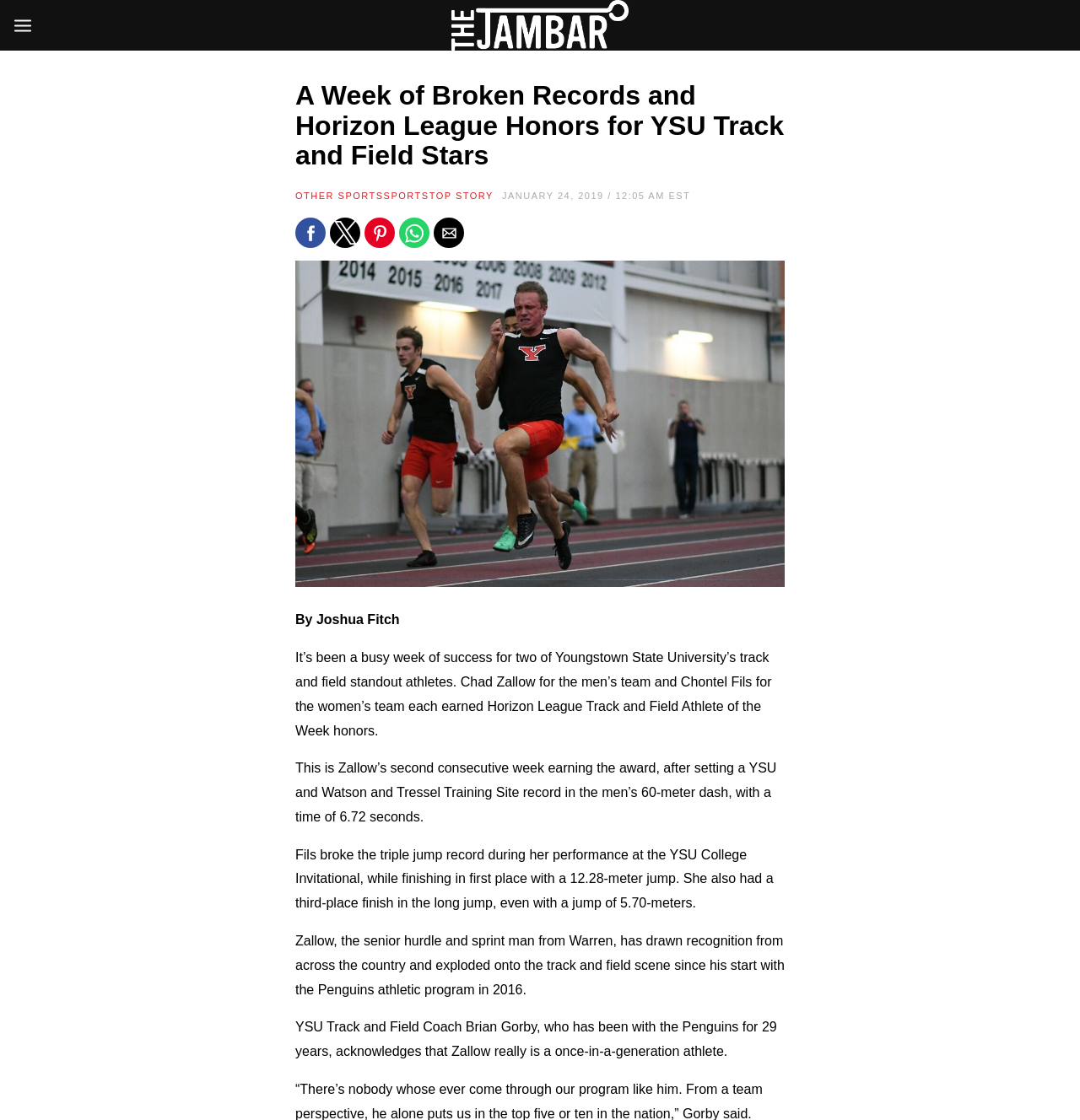Can you determine the bounding box coordinates of the area that needs to be clicked to fulfill the following instruction: "Read the article about YSU Track and Field Stars"?

[0.273, 0.073, 0.727, 0.152]